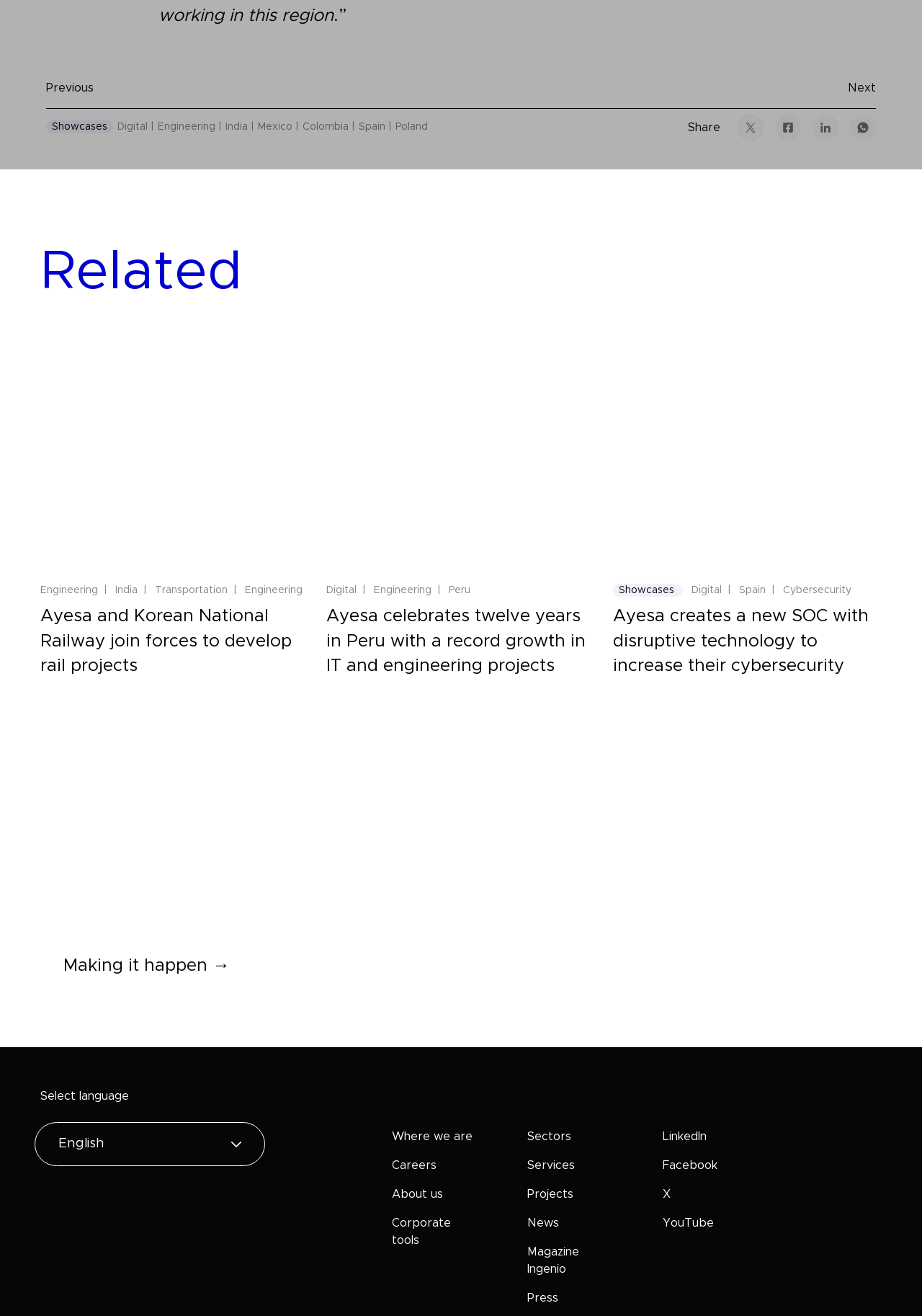Please provide the bounding box coordinates in the format (top-left x, top-left y, bottom-right x, bottom-right y). Remember, all values are floating point numbers between 0 and 1. What is the bounding box coordinate of the region described as: parent_node: Share

[0.881, 0.087, 0.909, 0.107]